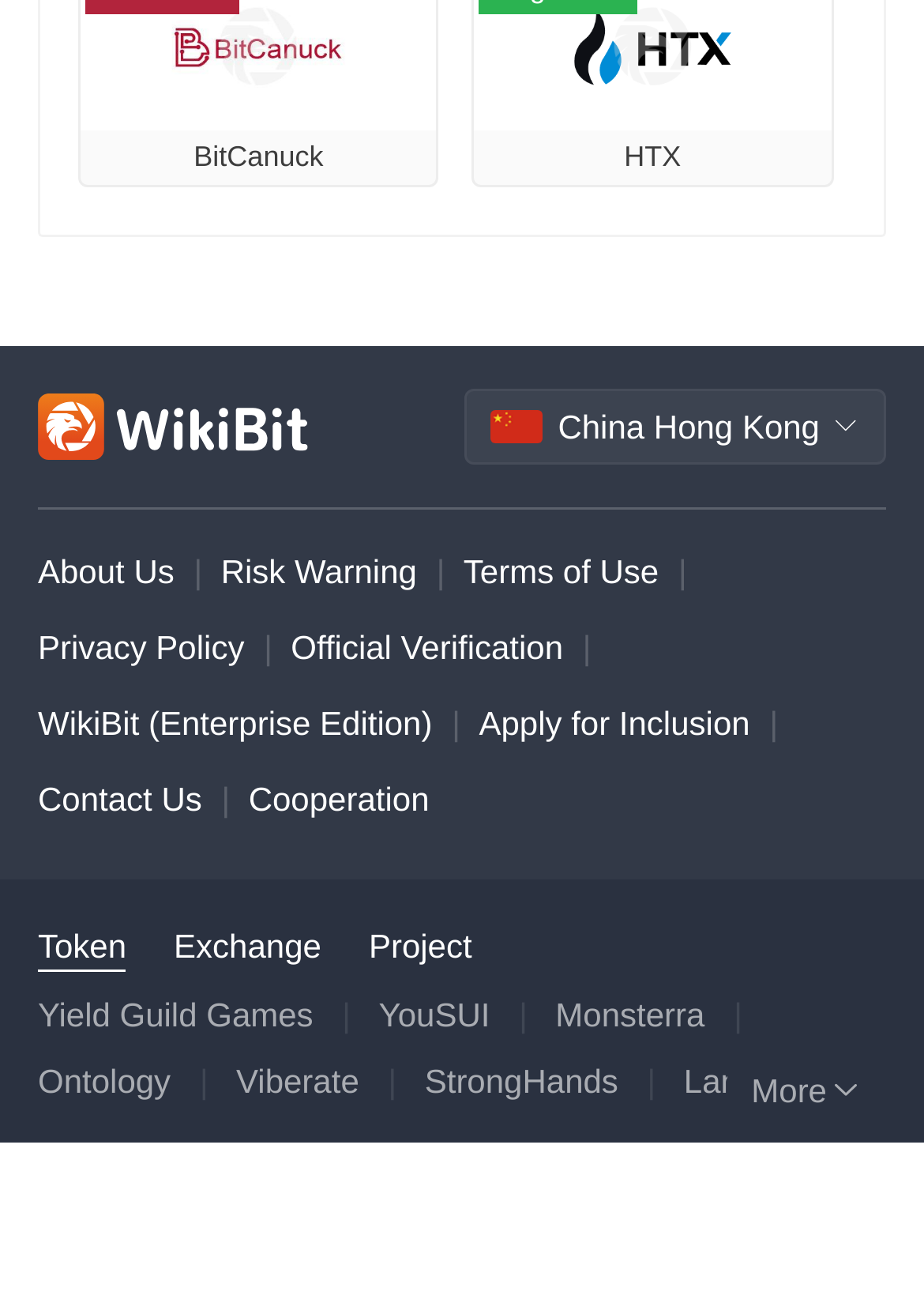Respond with a single word or phrase:
How many links are listed under each category?

Multiple